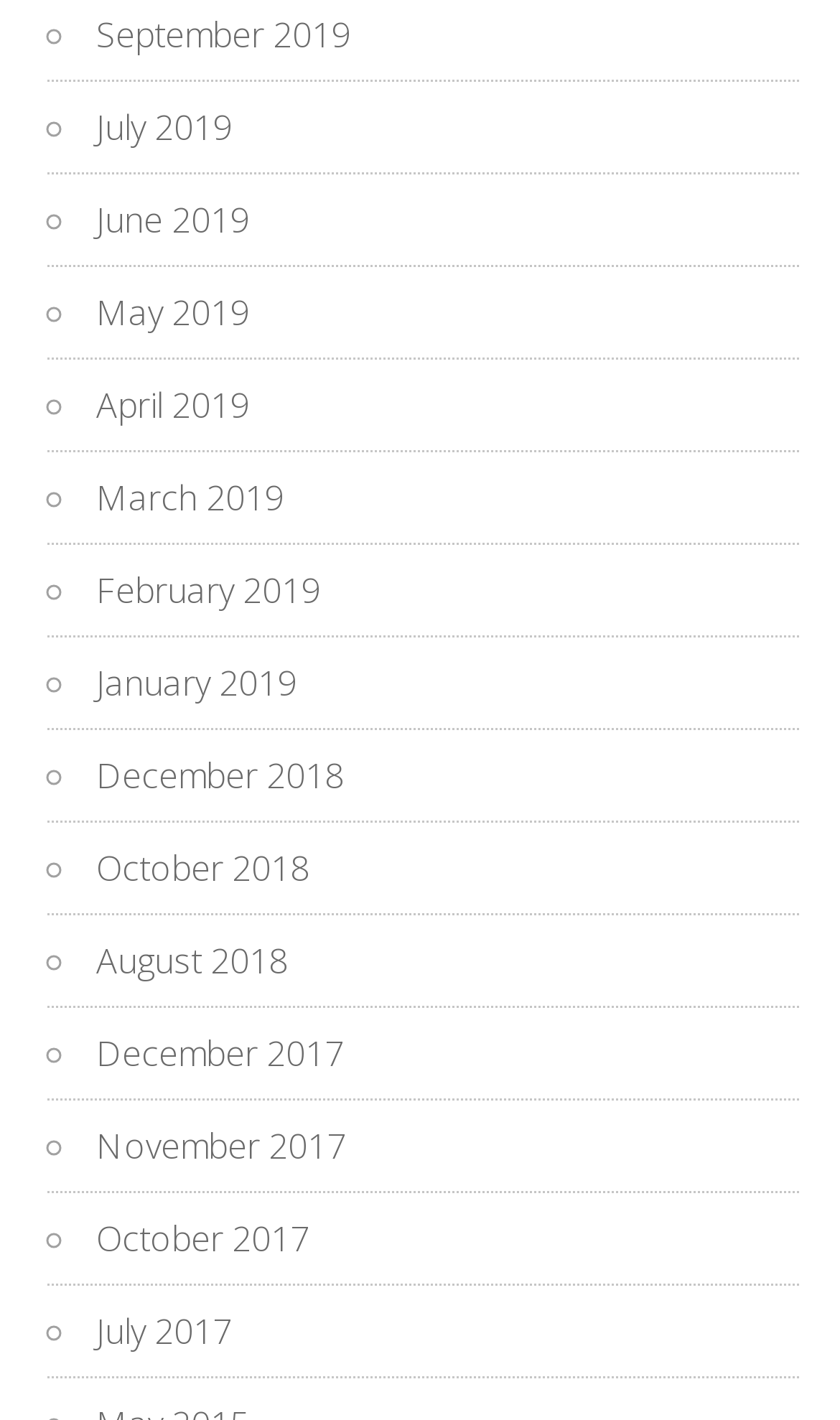Locate the bounding box coordinates of the element that should be clicked to execute the following instruction: "View January 2019".

[0.114, 0.464, 0.353, 0.498]